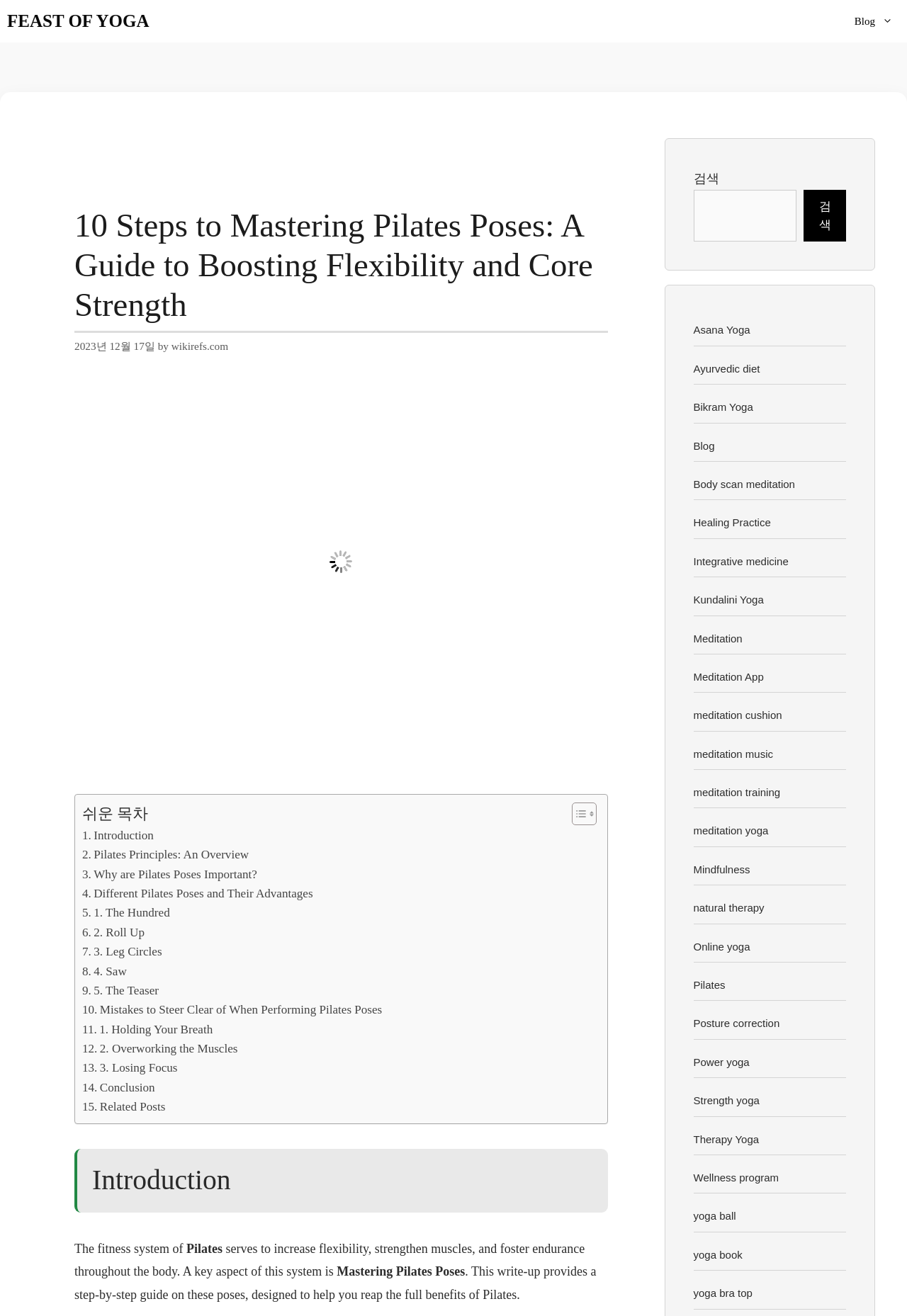What is the date of the article?
Provide a detailed and extensive answer to the question.

The date of the article is mentioned next to the author's name, which is '2023년 12월 17일', which translates to December 17, 2023.